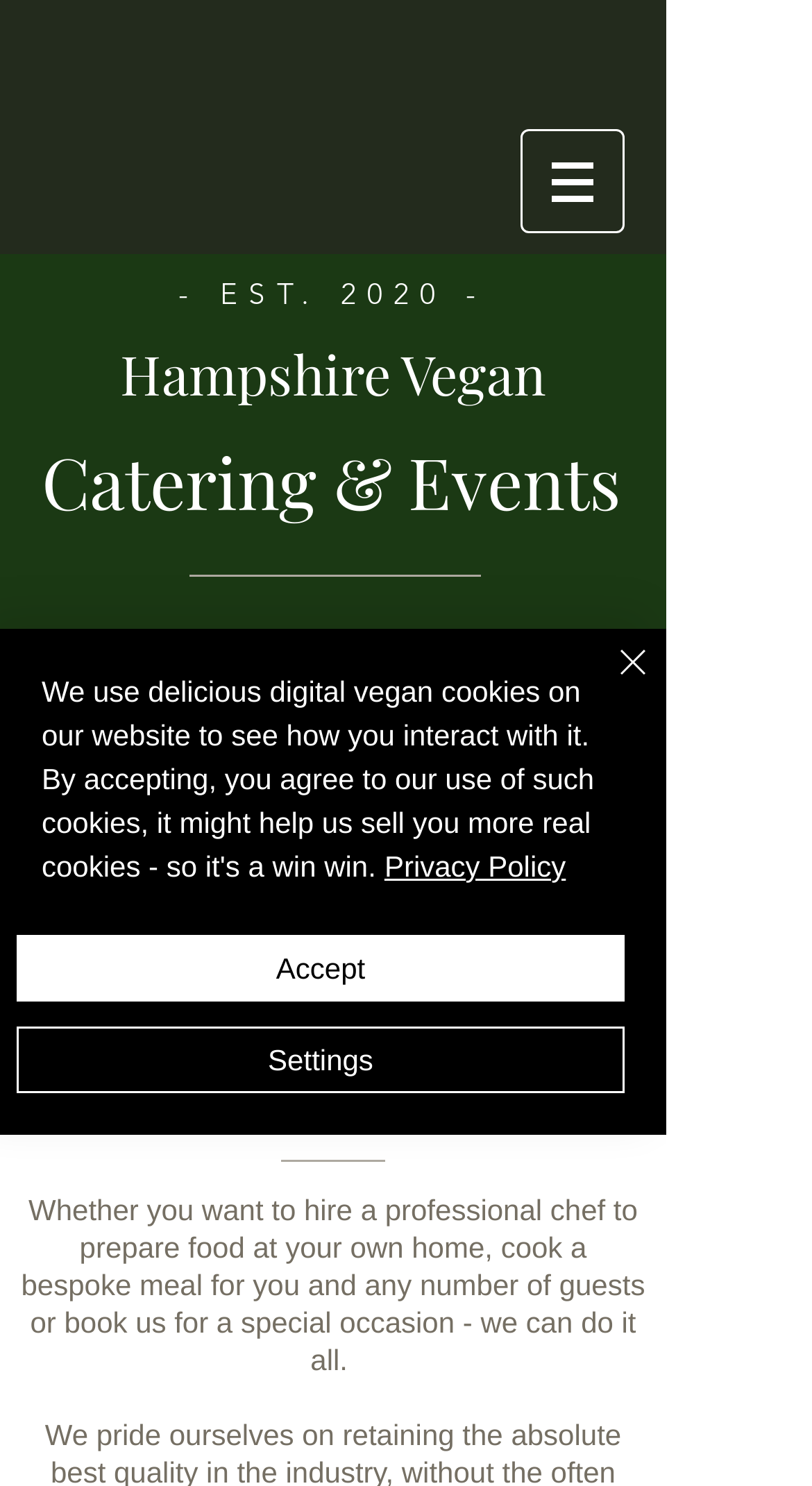Generate a thorough caption detailing the webpage content.

The webpage is about Hampshire Vegan, a catering and events service. At the top, there is a navigation menu labeled "Site" with a button that has a popup menu. Next to the navigation menu, there is an image. Below the navigation menu, there is a heading that reads "- EST. 2020 -" followed by the text "Hampshire Vegan" and "Catering & Events".

Further down, there are two headings: "The Perfect Food for Your Special Day" and "CATERING TO YOUR EVERY NEED". Below these headings, there is a paragraph of text that describes the catering services offered, including hiring a professional chef, cooking bespoke meals, and booking for special occasions.

On the right side of the page, there is a button labeled "Chat" with an image next to it. At the bottom of the page, there is an alert box that informs users about the use of cookies on the website. The alert box contains a link to the "Privacy Policy" and three buttons: "Accept", "Settings", and "Close". The "Close" button has an image of a close icon.